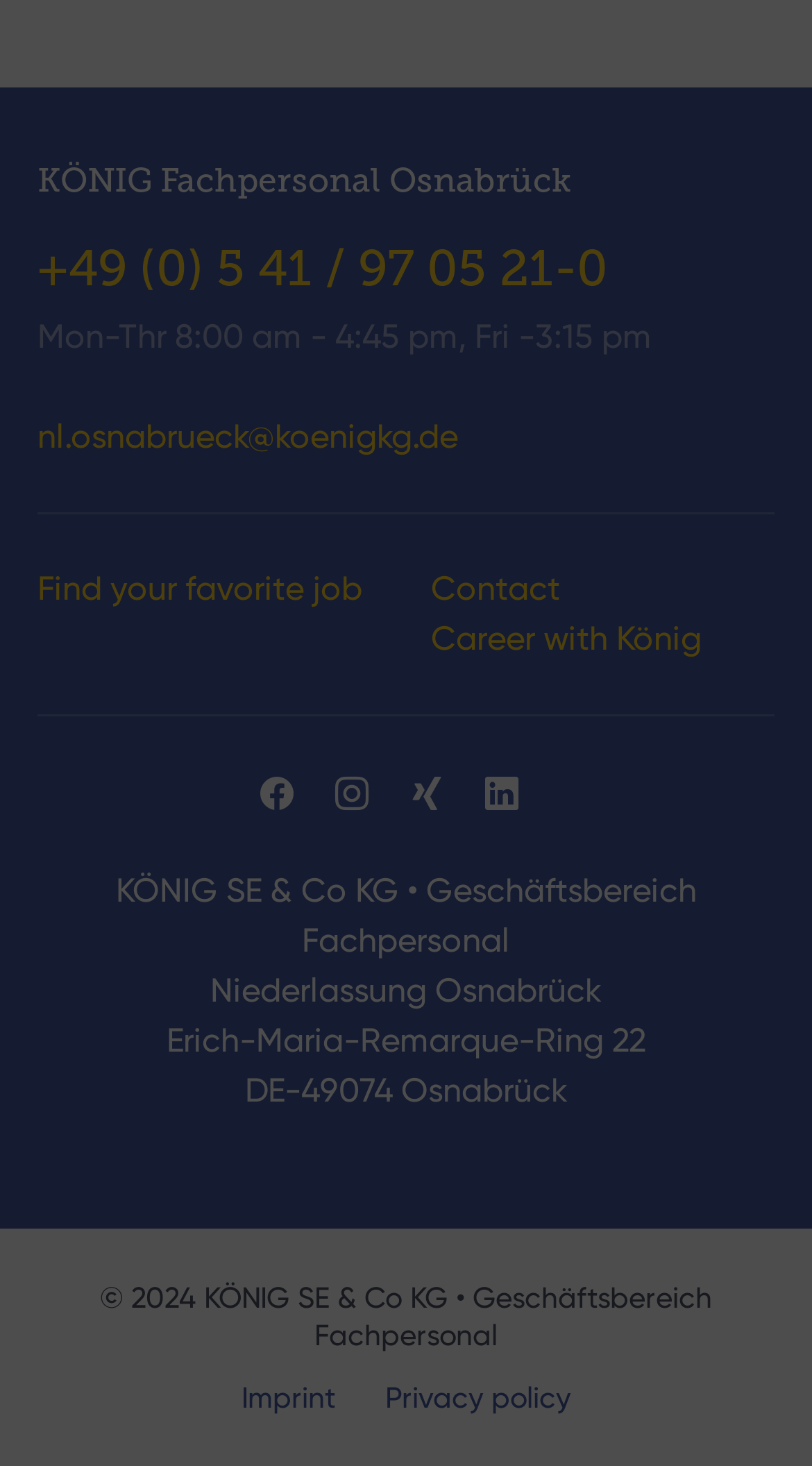Determine the bounding box coordinates of the region that needs to be clicked to achieve the task: "Send an email".

[0.046, 0.284, 0.564, 0.311]